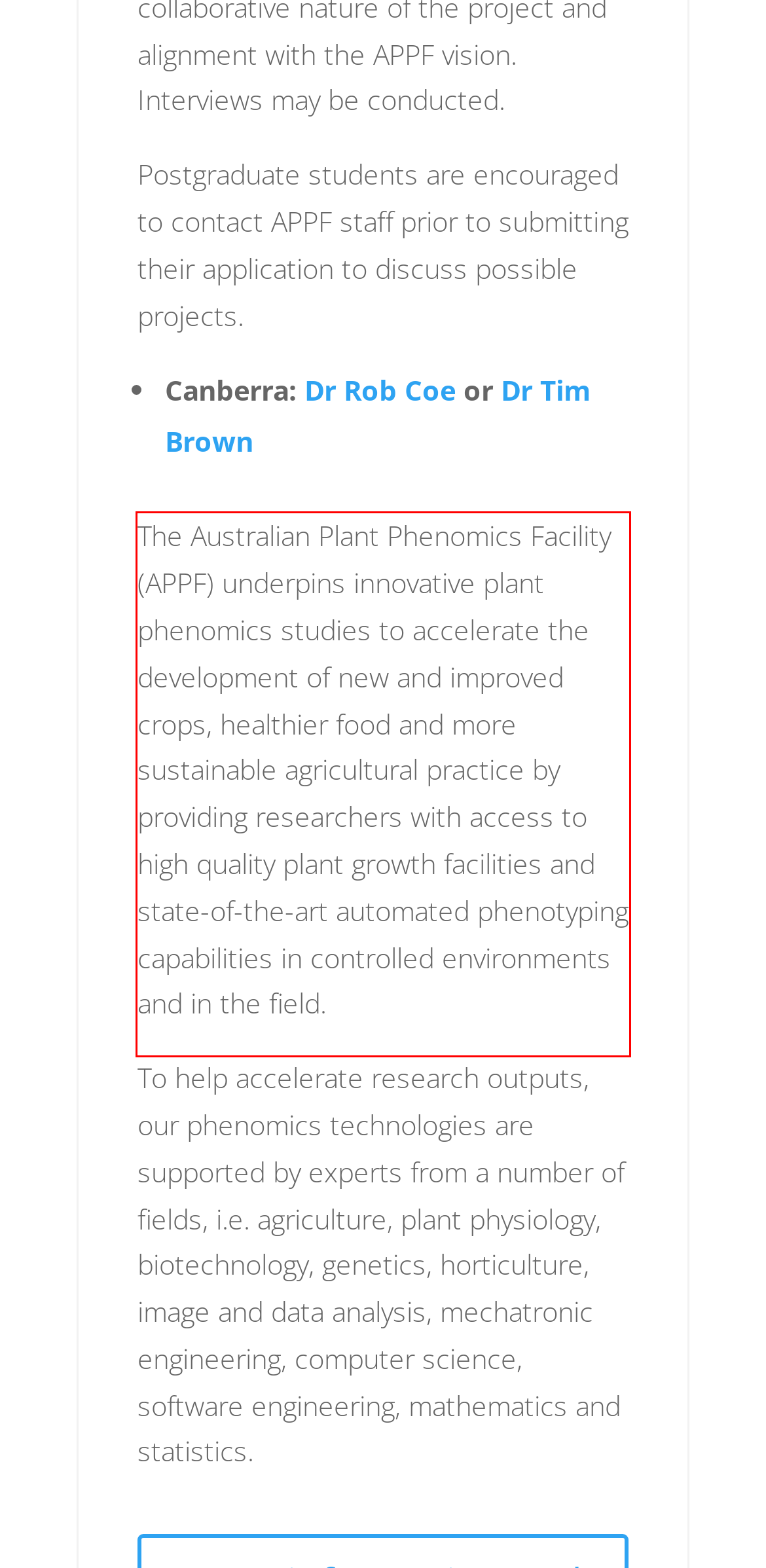Within the screenshot of the webpage, locate the red bounding box and use OCR to identify and provide the text content inside it.

The Australian Plant Phenomics Facility (APPF) underpins innovative plant phenomics studies to accelerate the development of new and improved crops, healthier food and more sustainable agricultural practice by providing researchers with access to high quality plant growth facilities and state-of-the-art automated phenotyping capabilities in controlled environments and in the field.